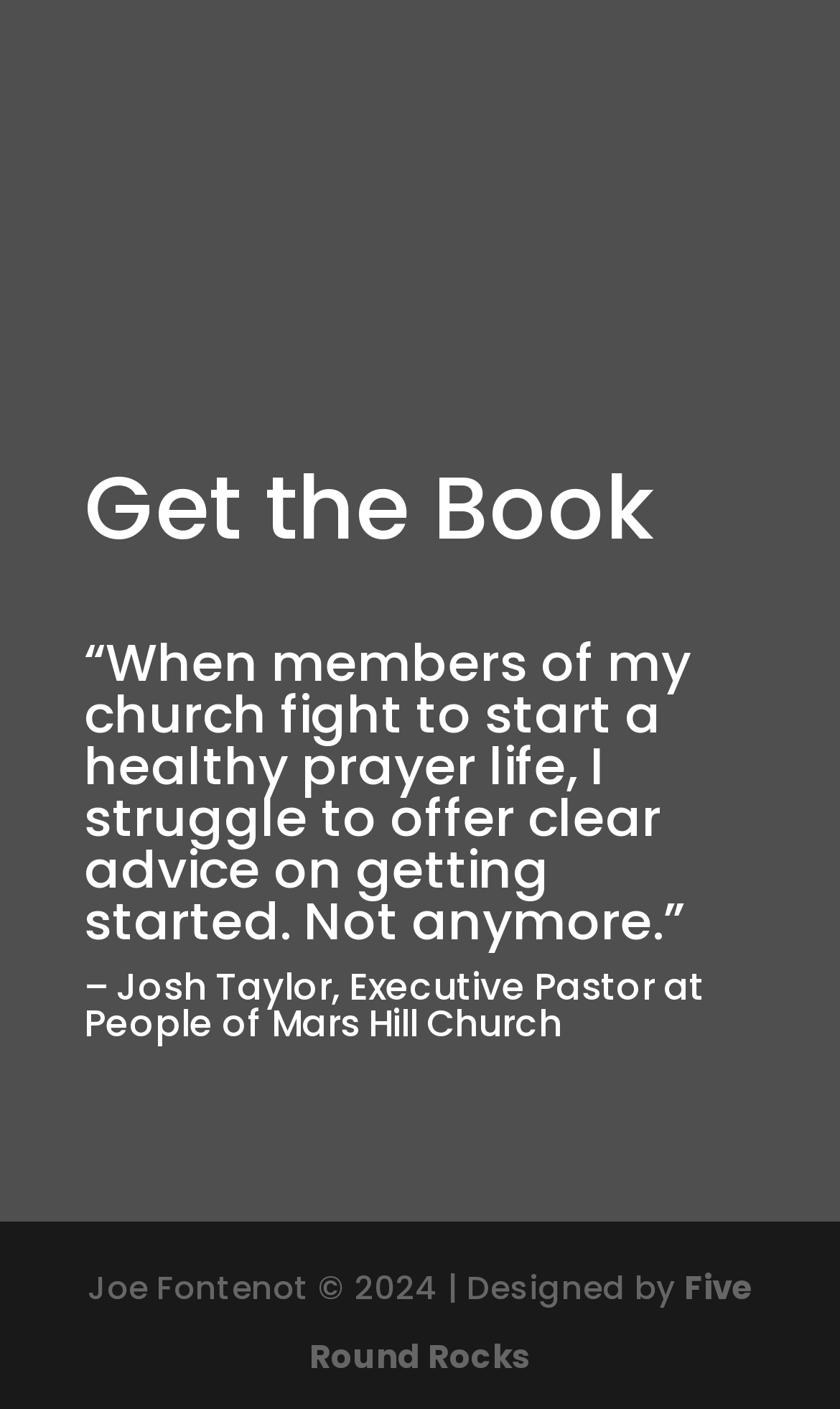What is the year of copyright?
Please use the image to provide a one-word or short phrase answer.

2024